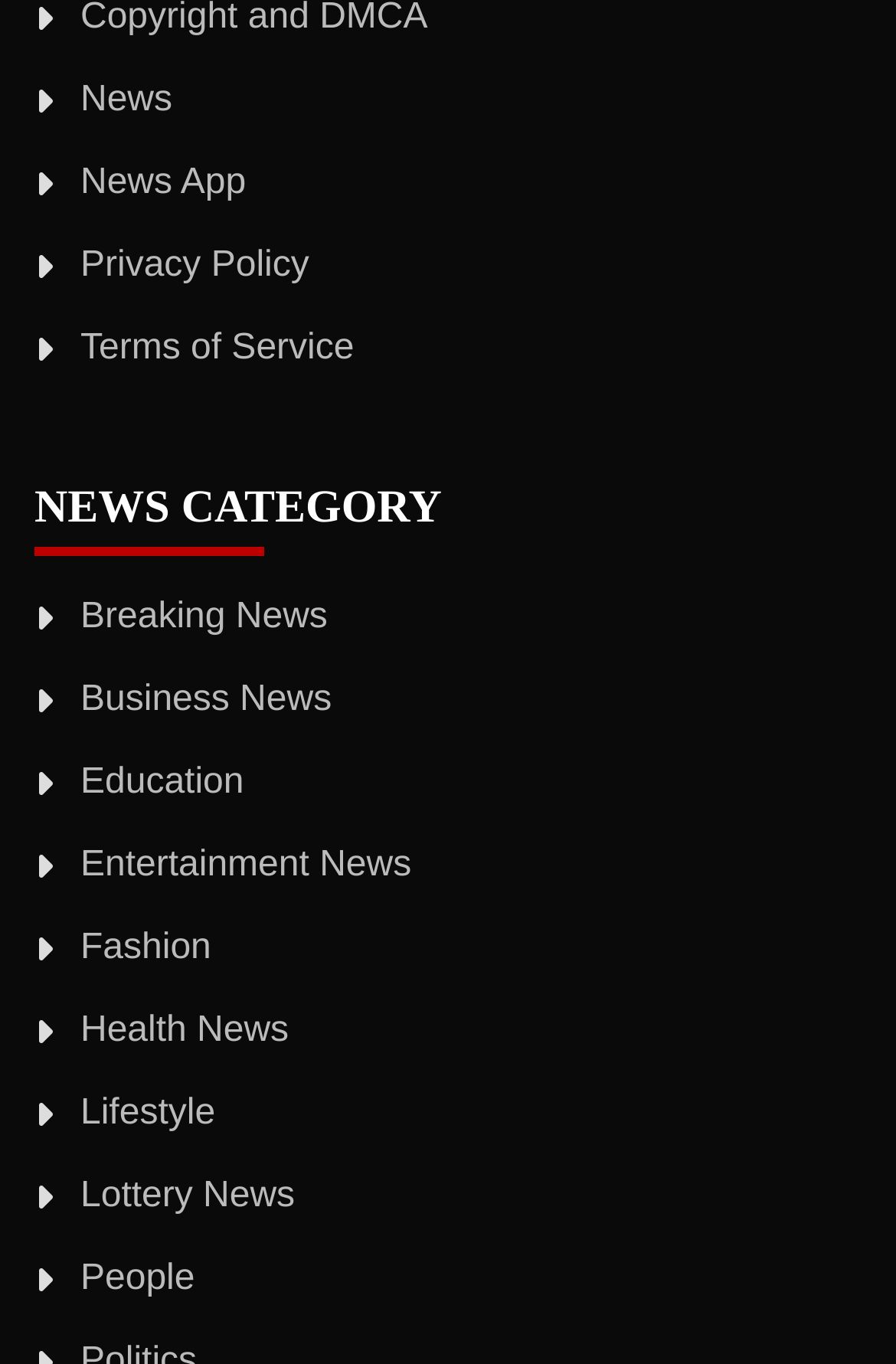Respond concisely with one word or phrase to the following query:
How many links are there in the top navigation bar?

4